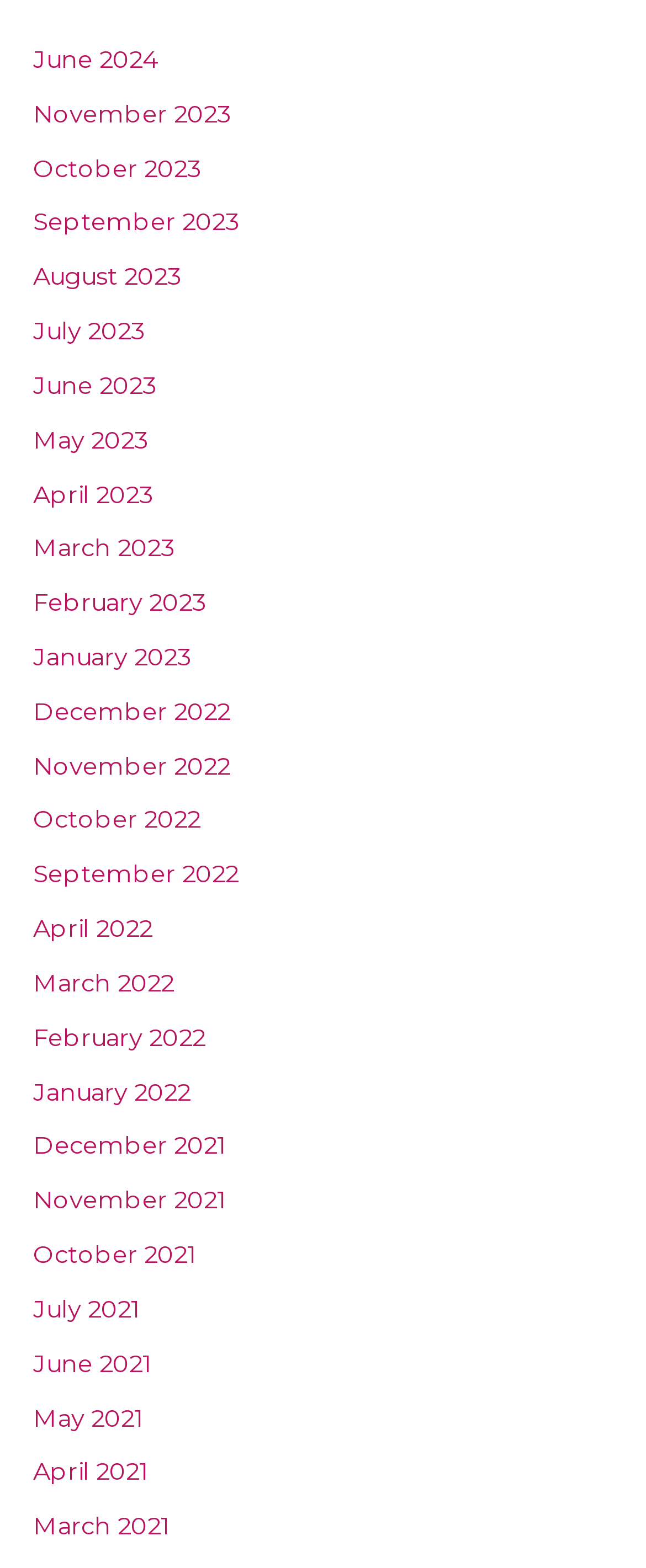Pinpoint the bounding box coordinates of the clickable element needed to complete the instruction: "view June 2024". The coordinates should be provided as four float numbers between 0 and 1: [left, top, right, bottom].

[0.051, 0.028, 0.246, 0.047]